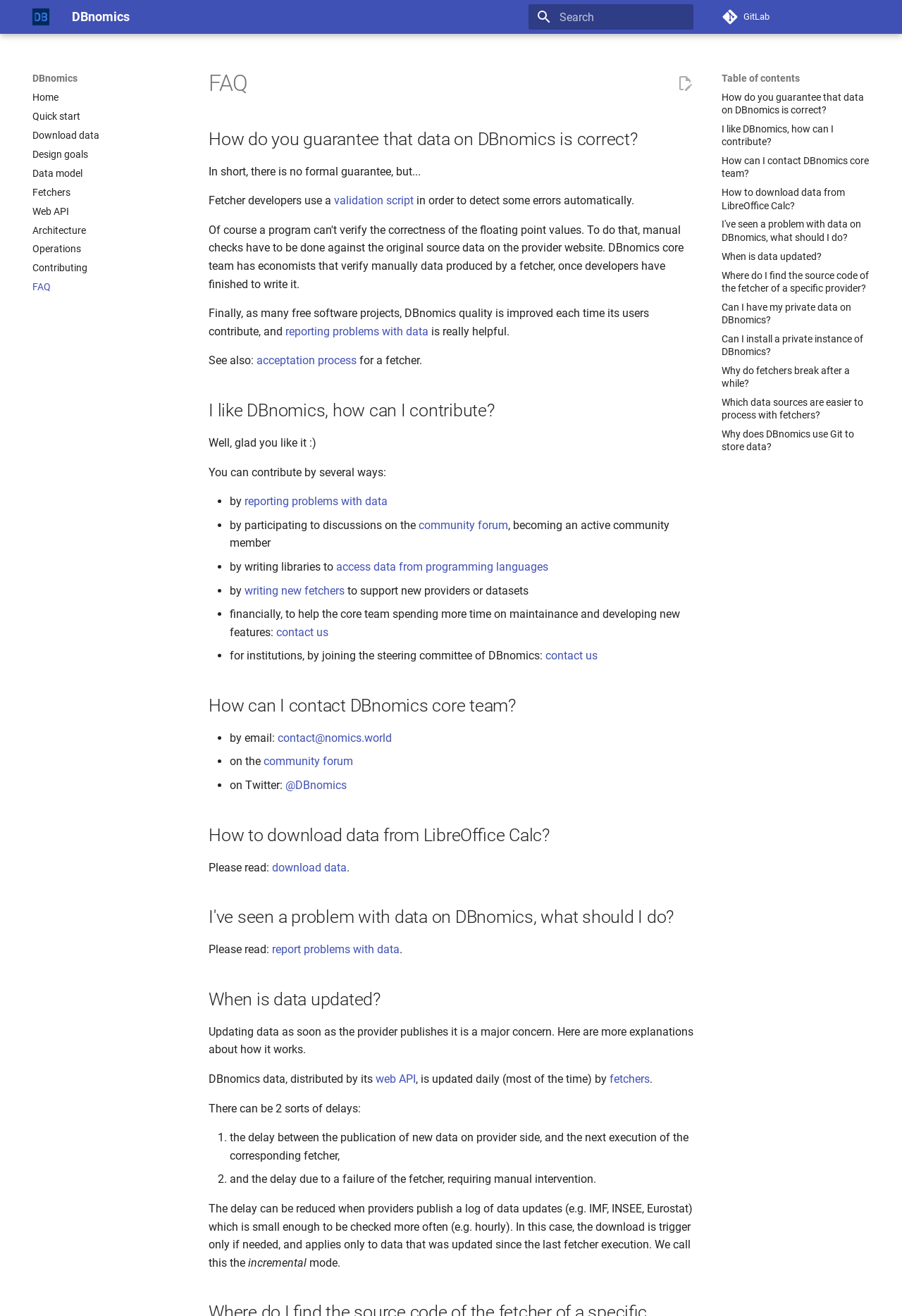Please determine the bounding box coordinates, formatted as (top-left x, top-left y, bottom-right x, bottom-right y), with all values as floating point numbers between 0 and 1. Identify the bounding box of the region described as: reporting problems with data

[0.316, 0.247, 0.475, 0.257]